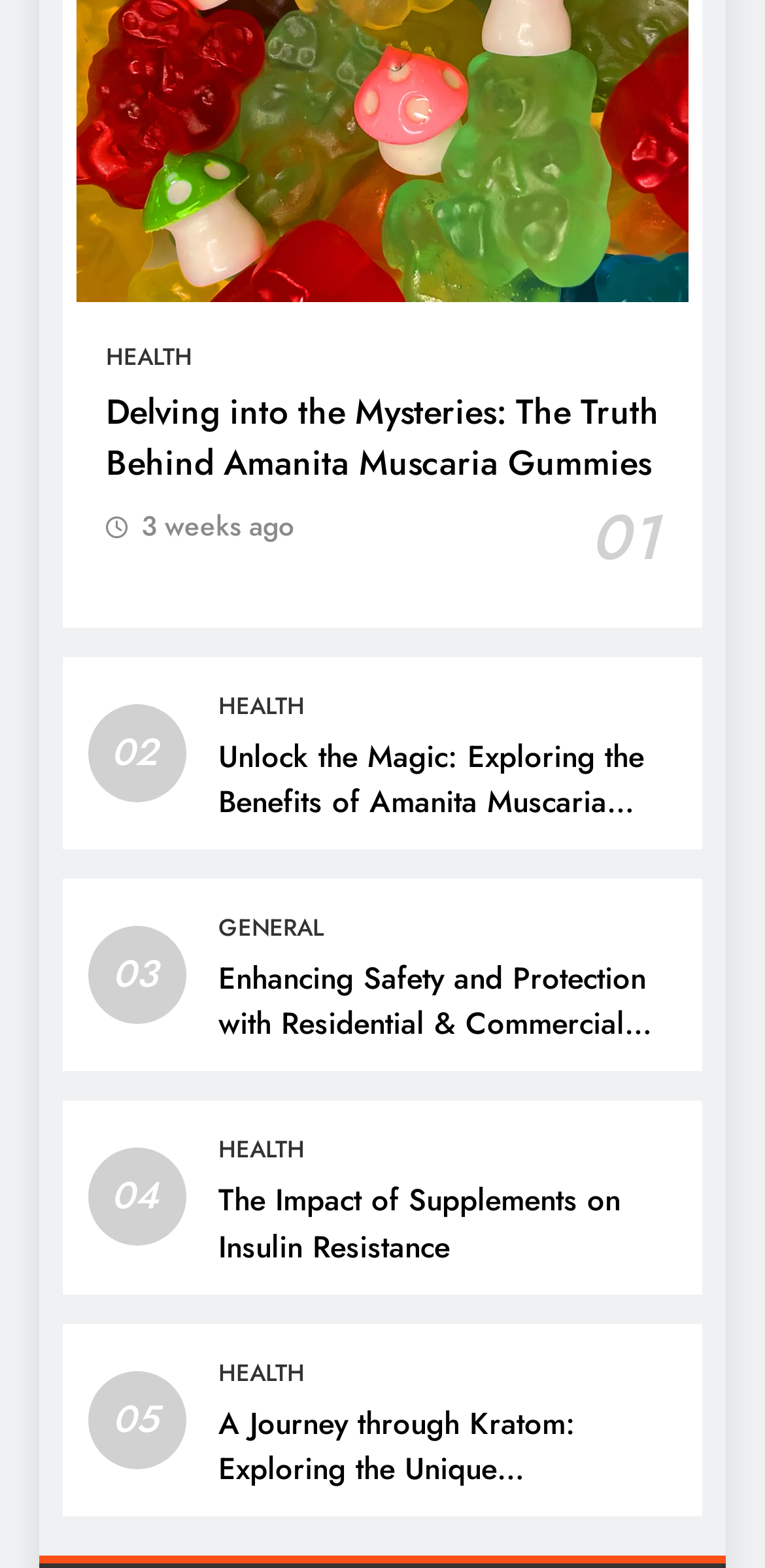Kindly respond to the following question with a single word or a brief phrase: 
How many categories are represented on this page?

2